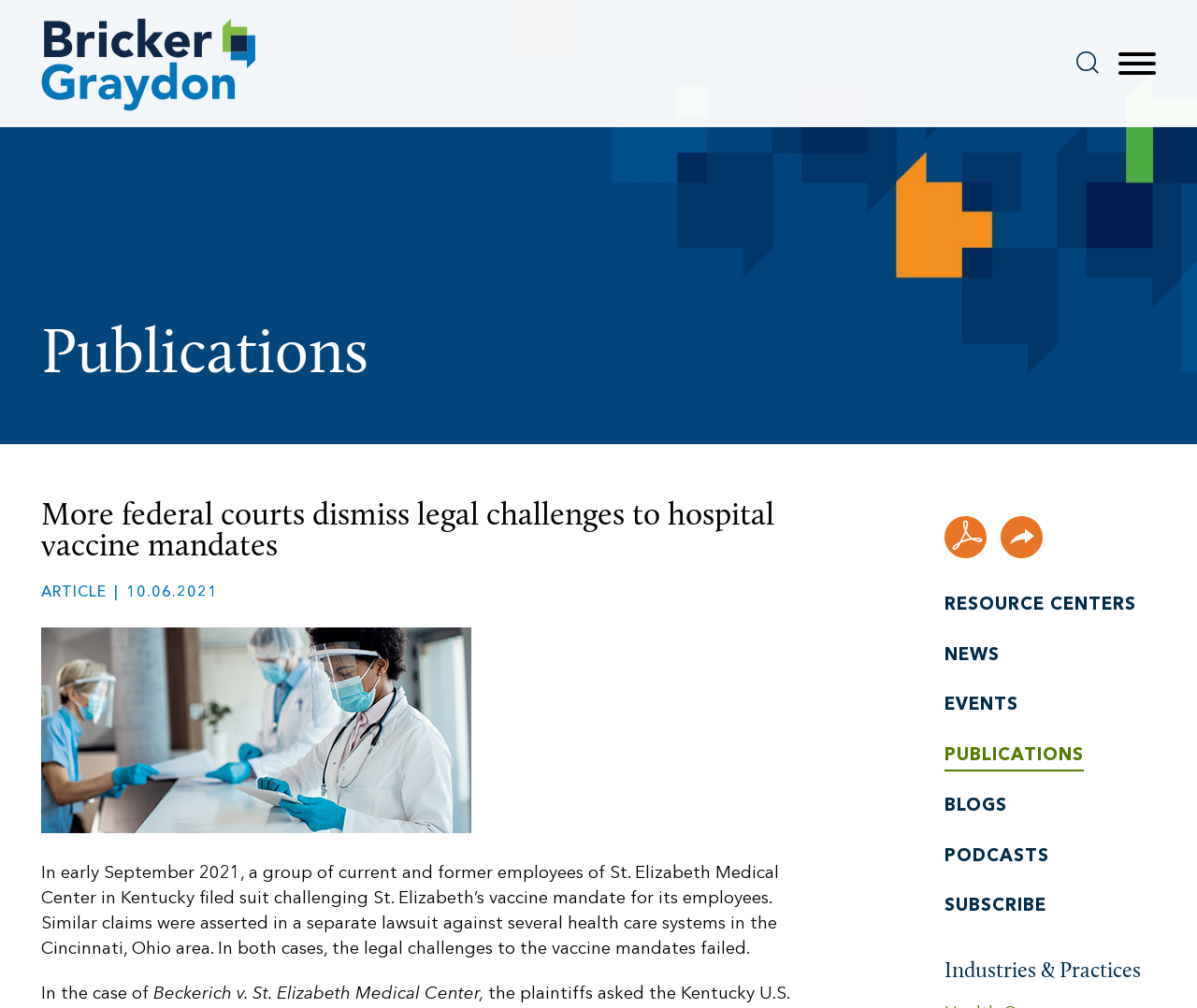Identify the bounding box coordinates of the region that needs to be clicked to carry out this instruction: "Jump to page". Provide these coordinates as four float numbers ranging from 0 to 1, i.e., [left, top, right, bottom].

[0.398, 0.005, 0.5, 0.035]